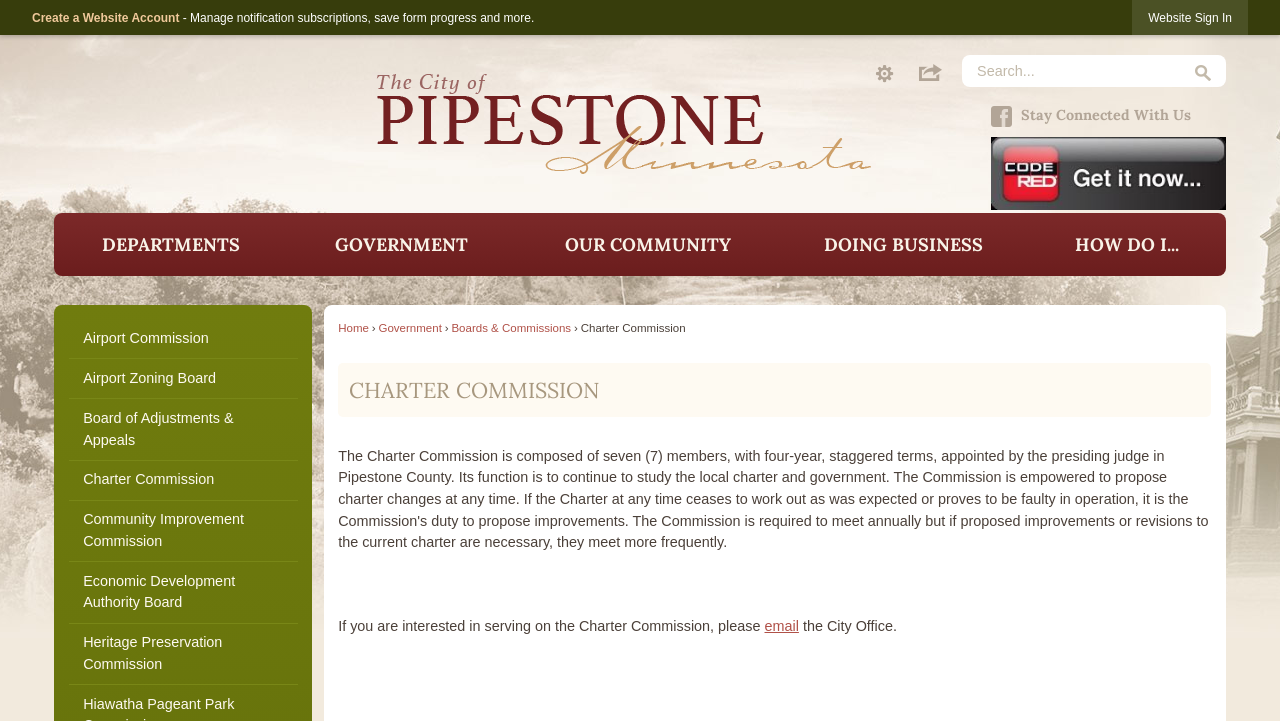What is the purpose of the 'Site Tools' button?
From the image, respond using a single word or phrase.

To access site tools